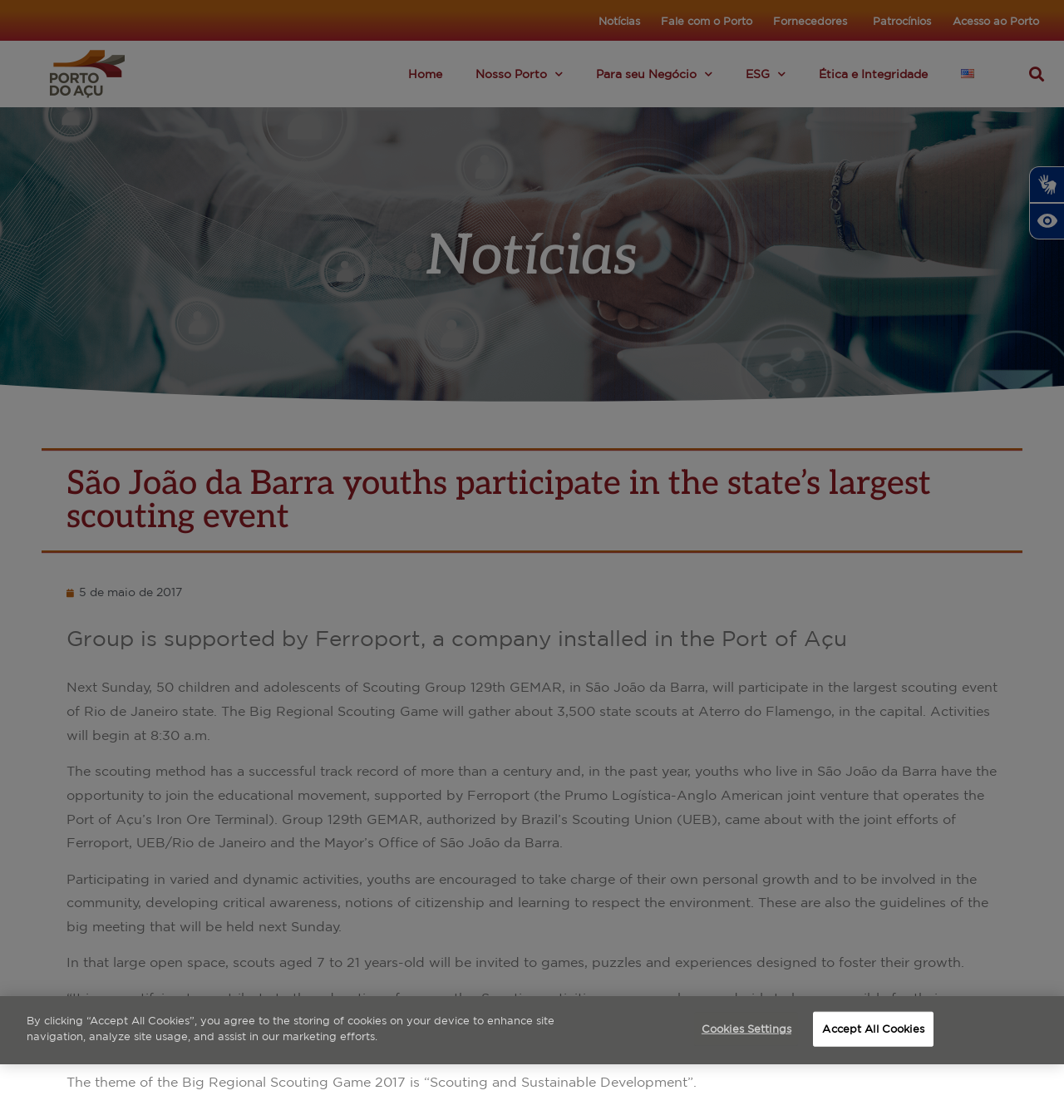How many children and adolescents will participate in the Big Regional Scouting Game?
Give a single word or phrase answer based on the content of the image.

50